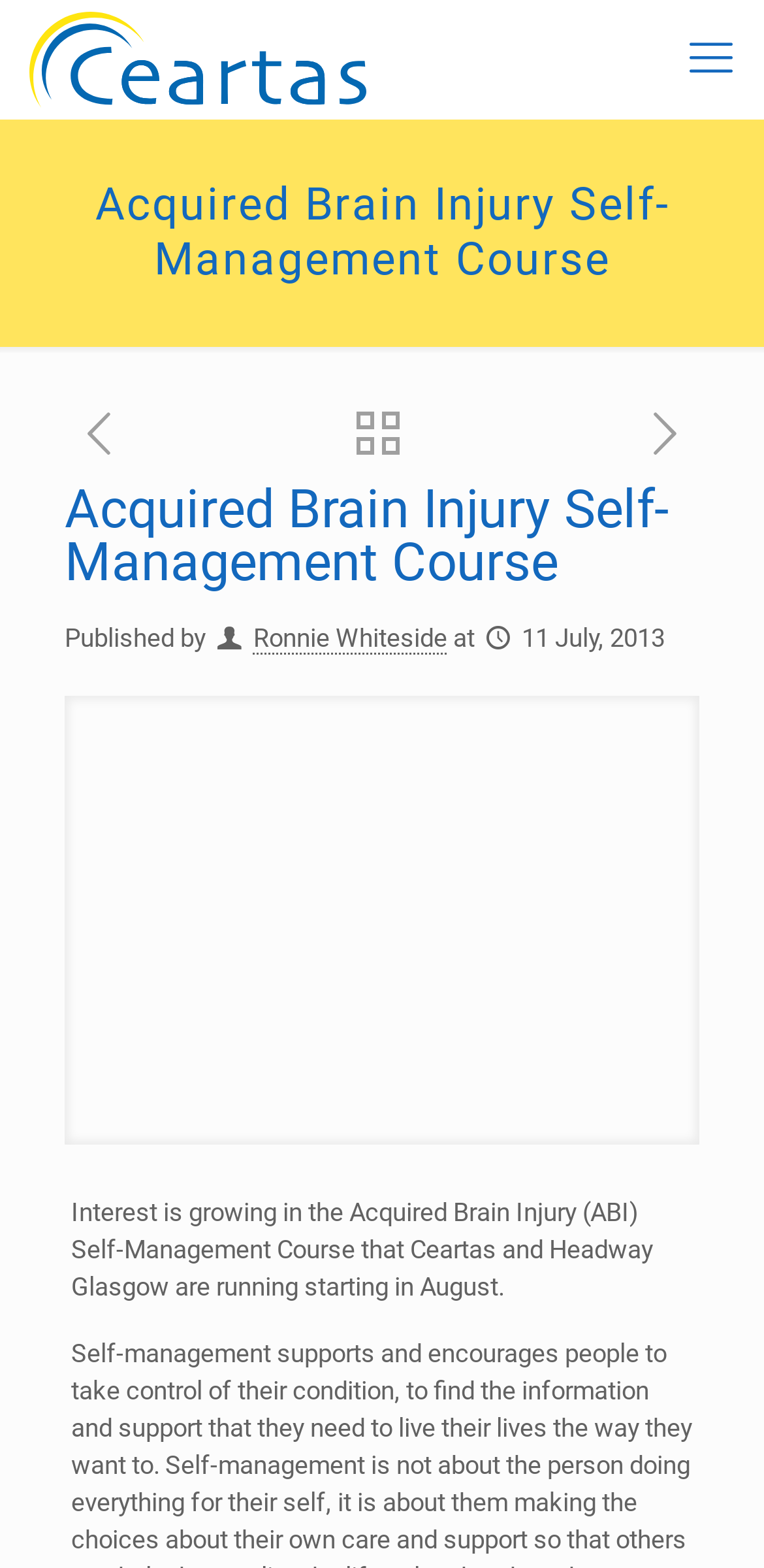What is the name of the image link above the post?
Please respond to the question with as much detail as possible.

The answer can be found by looking at the link that says 'Emotional Route Map' which is an image link above the post.